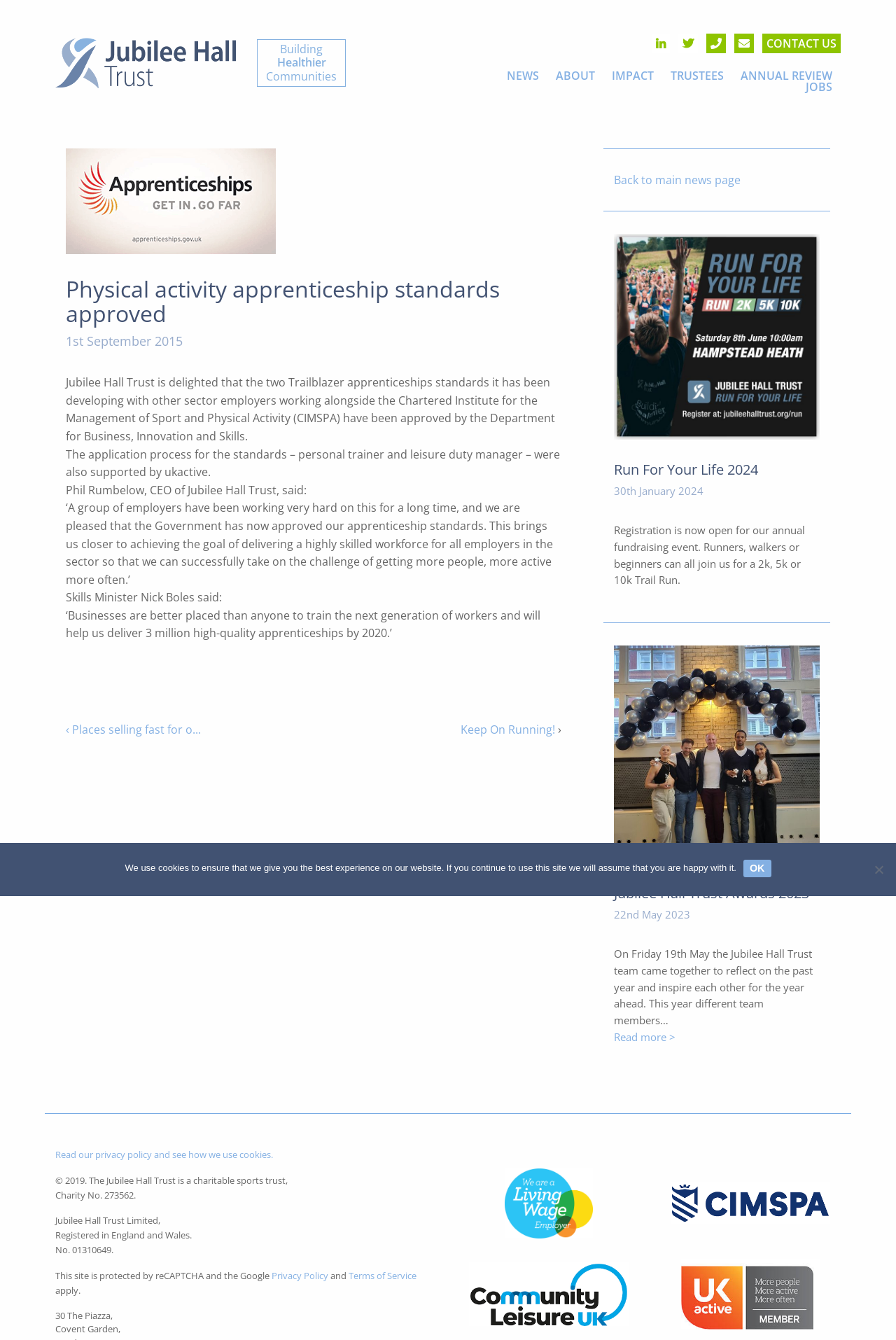Predict the bounding box of the UI element based on the description: "Privacy Policy". The coordinates should be four float numbers between 0 and 1, formatted as [left, top, right, bottom].

[0.303, 0.947, 0.366, 0.957]